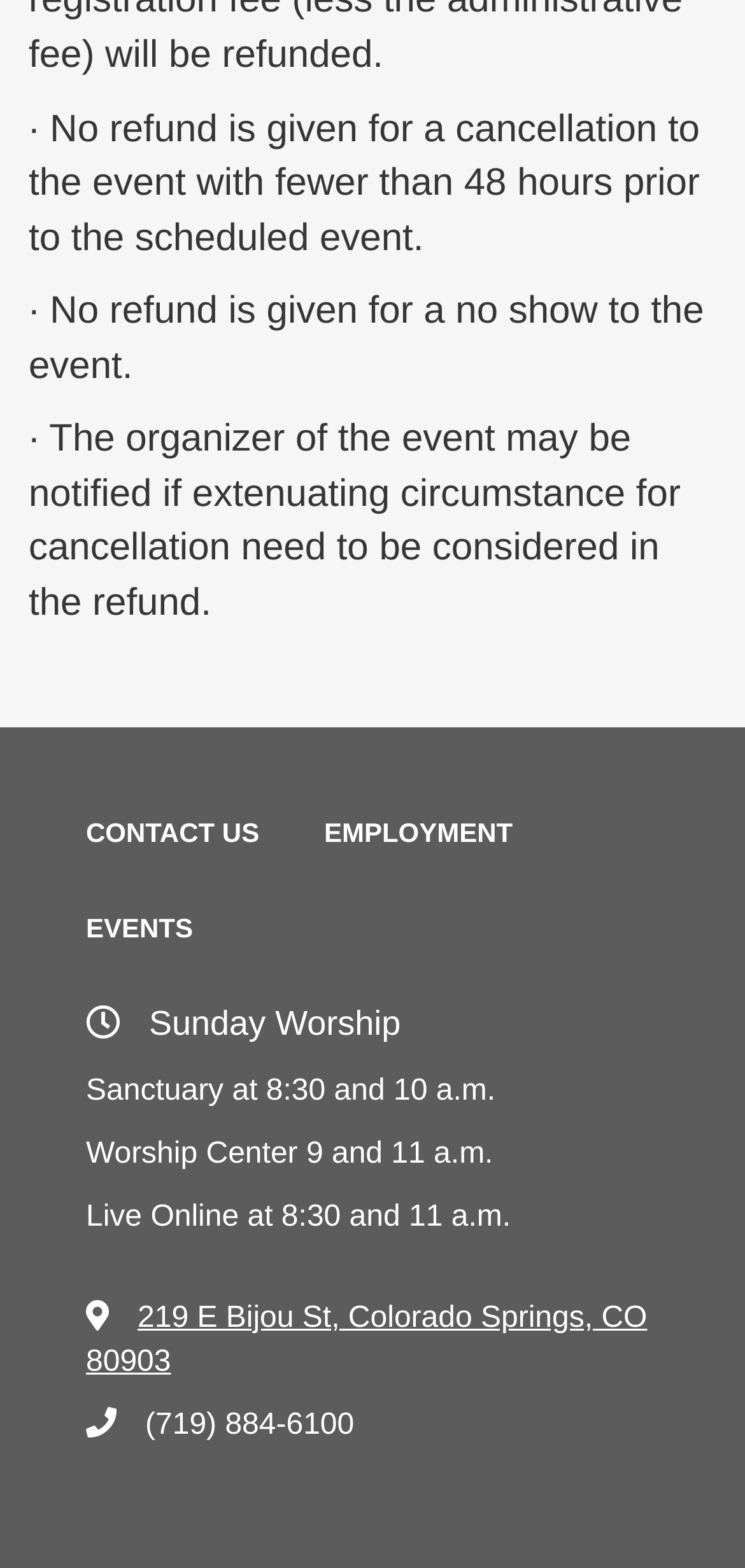What is the refund policy for event cancellations?
Analyze the image and provide a thorough answer to the question.

According to the webpage, there are three refund policies mentioned. The first policy states that no refund is given for a cancellation to the event with fewer than 48 hours prior to the scheduled event. This implies that if an event is cancelled within 48 hours, no refund will be provided.